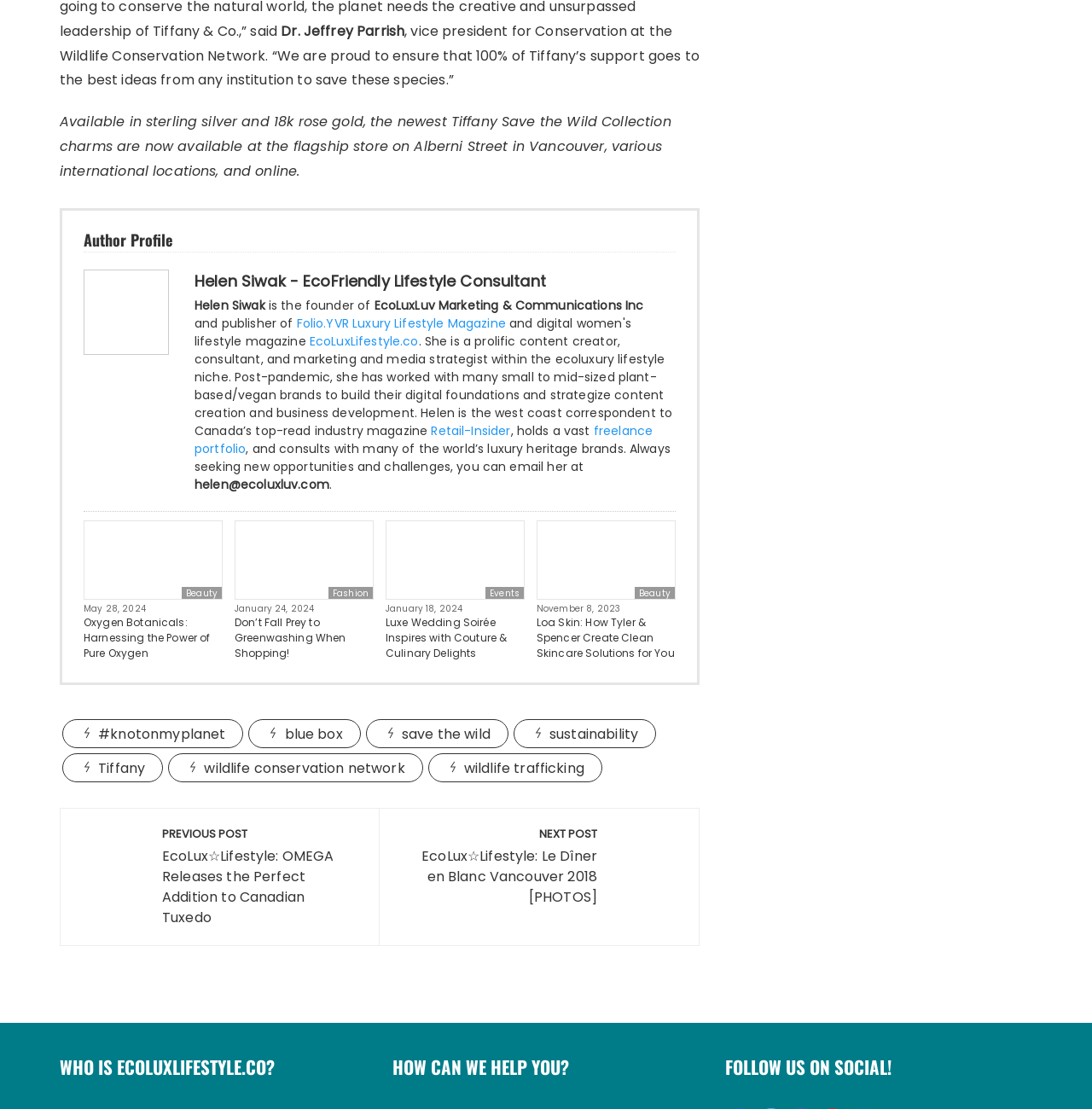What is the topic of the article with the image of Londre bodywear?
Kindly answer the question with as much detail as you can.

I found the answer by looking at the link 'Londre bodywear, mine&yours, style reissue, kotn, greenwashing, recycling, upcycling, thrifting, clothing, fashion, vancouver, yvr, Giovanna Lazzarini, ecoluxlifestyle, ecofriendly' and the corresponding category 'Fashion'.